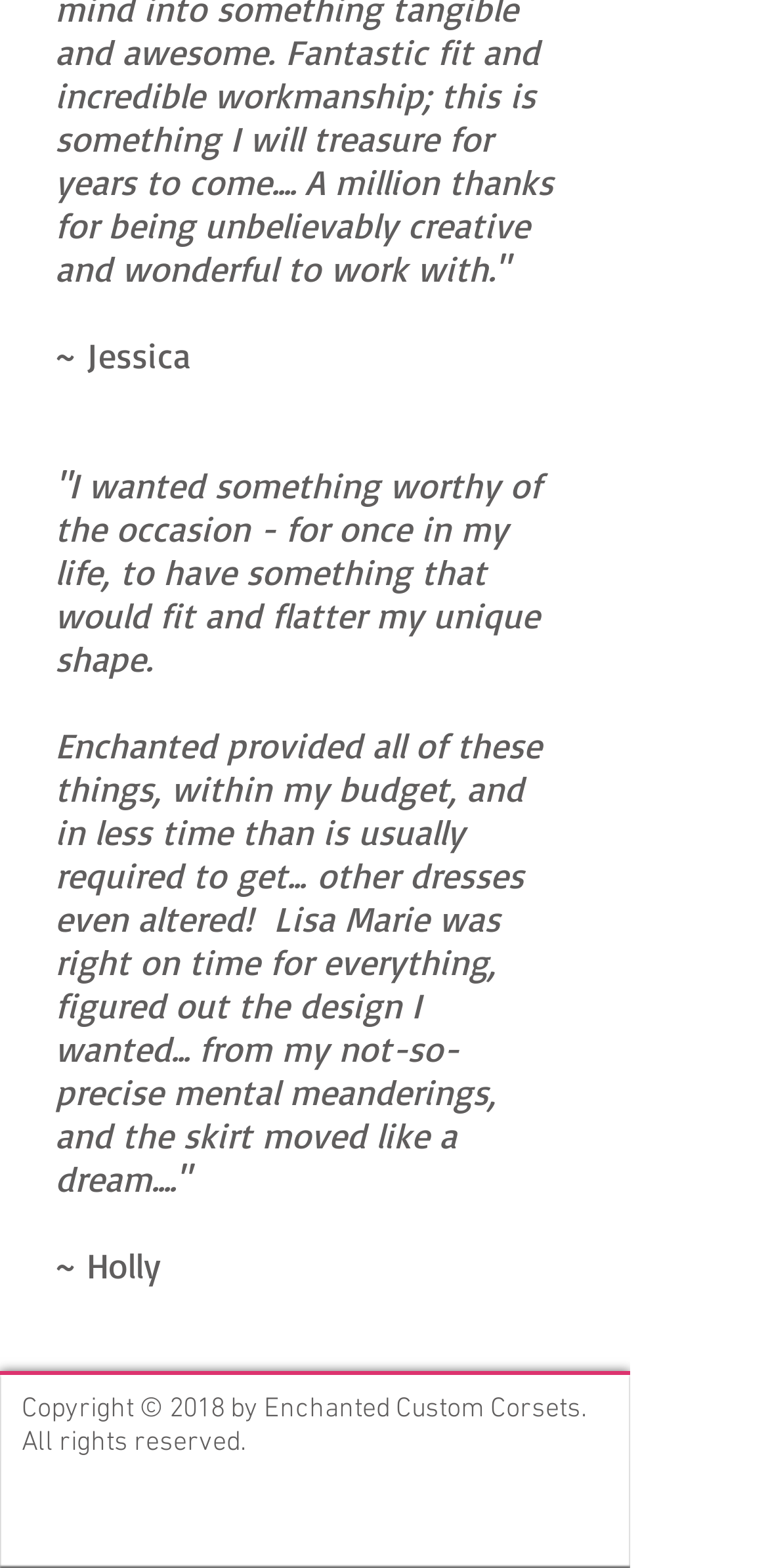Predict the bounding box of the UI element based on the description: "aria-label="Facebook Social Icon"". The coordinates should be four float numbers between 0 and 1, formatted as [left, top, right, bottom].

[0.244, 0.939, 0.333, 0.983]